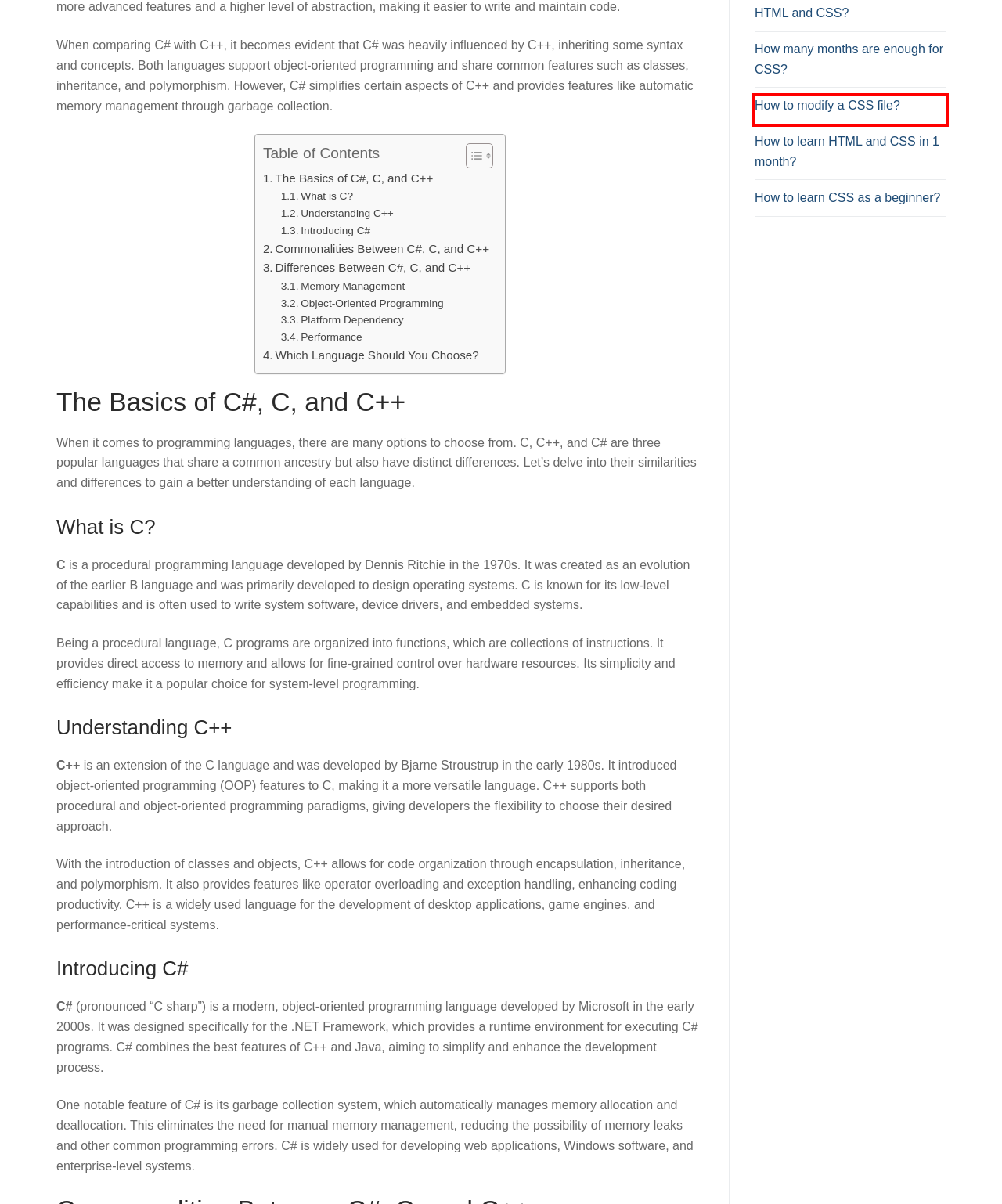You are given a screenshot of a webpage with a red rectangle bounding box around an element. Choose the best webpage description that matches the page after clicking the element in the bounding box. Here are the candidates:
A. How long does CSS take to learn? - Datatas
B. How to modify a CSS file? - Datatas
C. C# - Datatas
D. Is JavaScript harder to learn than HTML and CSS? - Datatas
E. How many months are enough for CSS? - Datatas
F. Python - Datatas
G. How to learn HTML and CSS in 1 month? - Datatas
H. Datatas - All about coding and programming

B